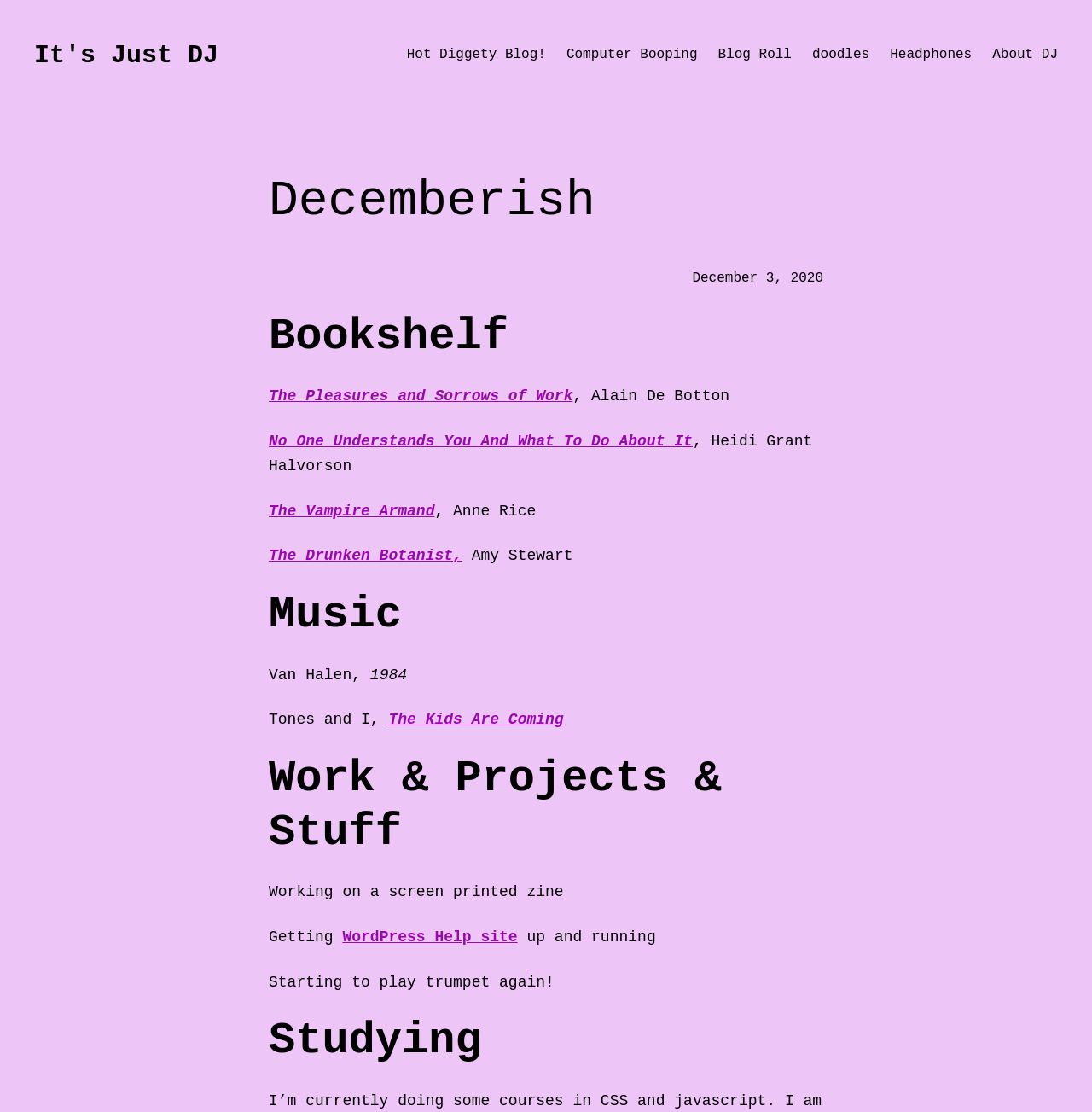What is the author of 'The Vampire Armand'?
Using the details from the image, give an elaborate explanation to answer the question.

The question is asking for the author of the book 'The Vampire Armand', which can be found in the StaticText element with the text ', Anne Rice' next to the book title.